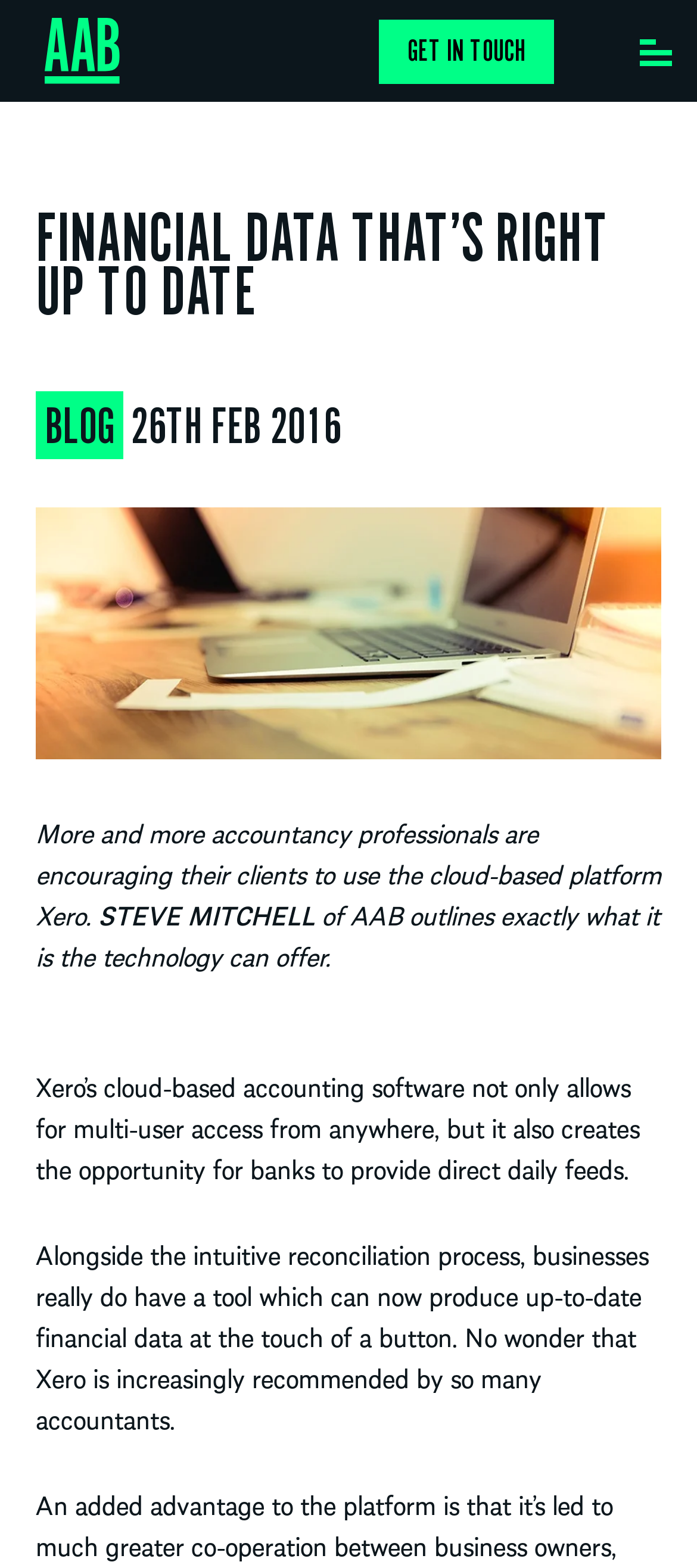Bounding box coordinates are specified in the format (top-left x, top-left y, bottom-right x, bottom-right y). All values are floating point numbers bounded between 0 and 1. Please provide the bounding box coordinate of the region this sentence describes: Get in touch

[0.544, 0.012, 0.795, 0.053]